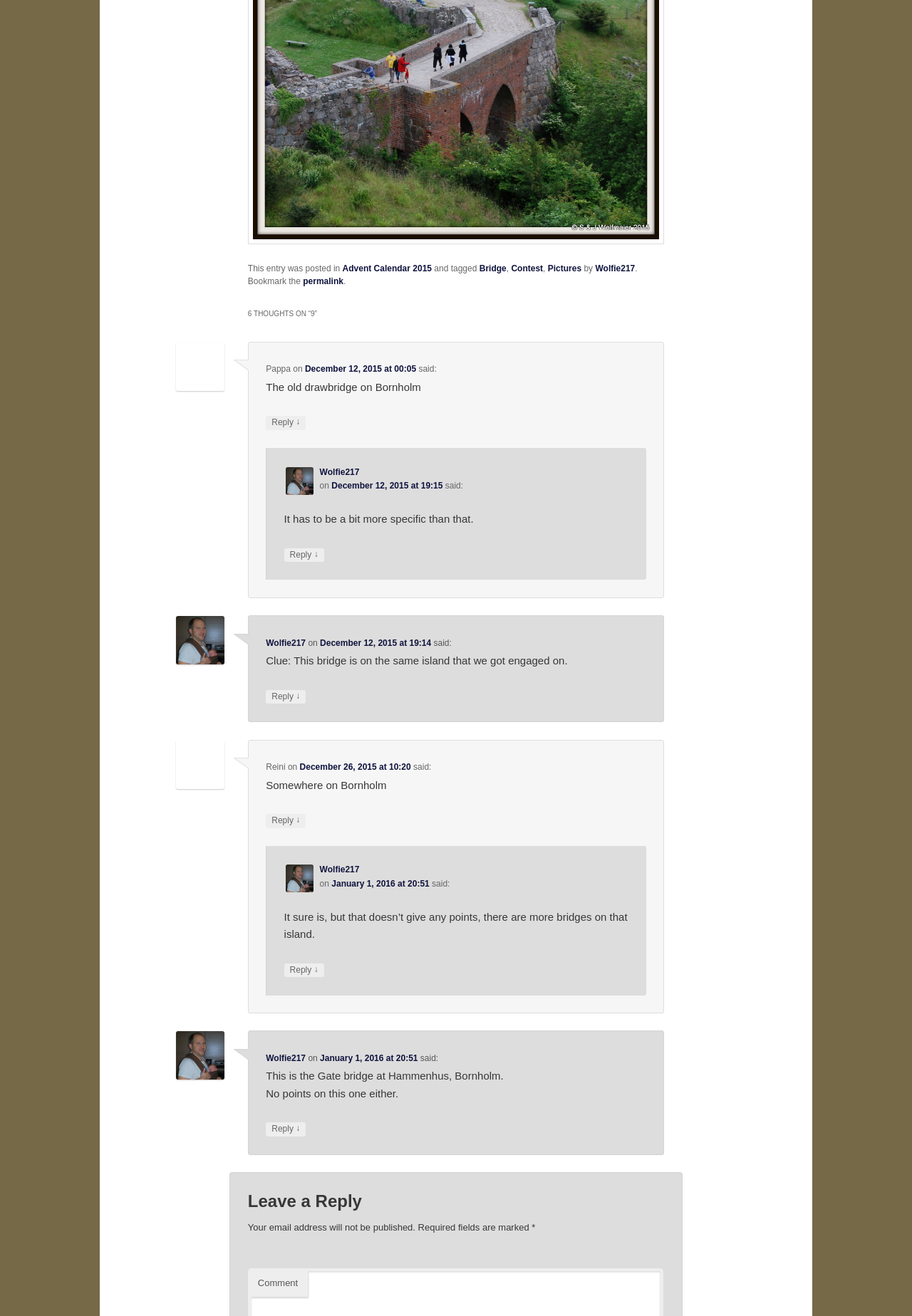Find the bounding box coordinates corresponding to the UI element with the description: "Reply ↓". The coordinates should be formatted as [left, top, right, bottom], with values as floats between 0 and 1.

[0.292, 0.316, 0.335, 0.327]